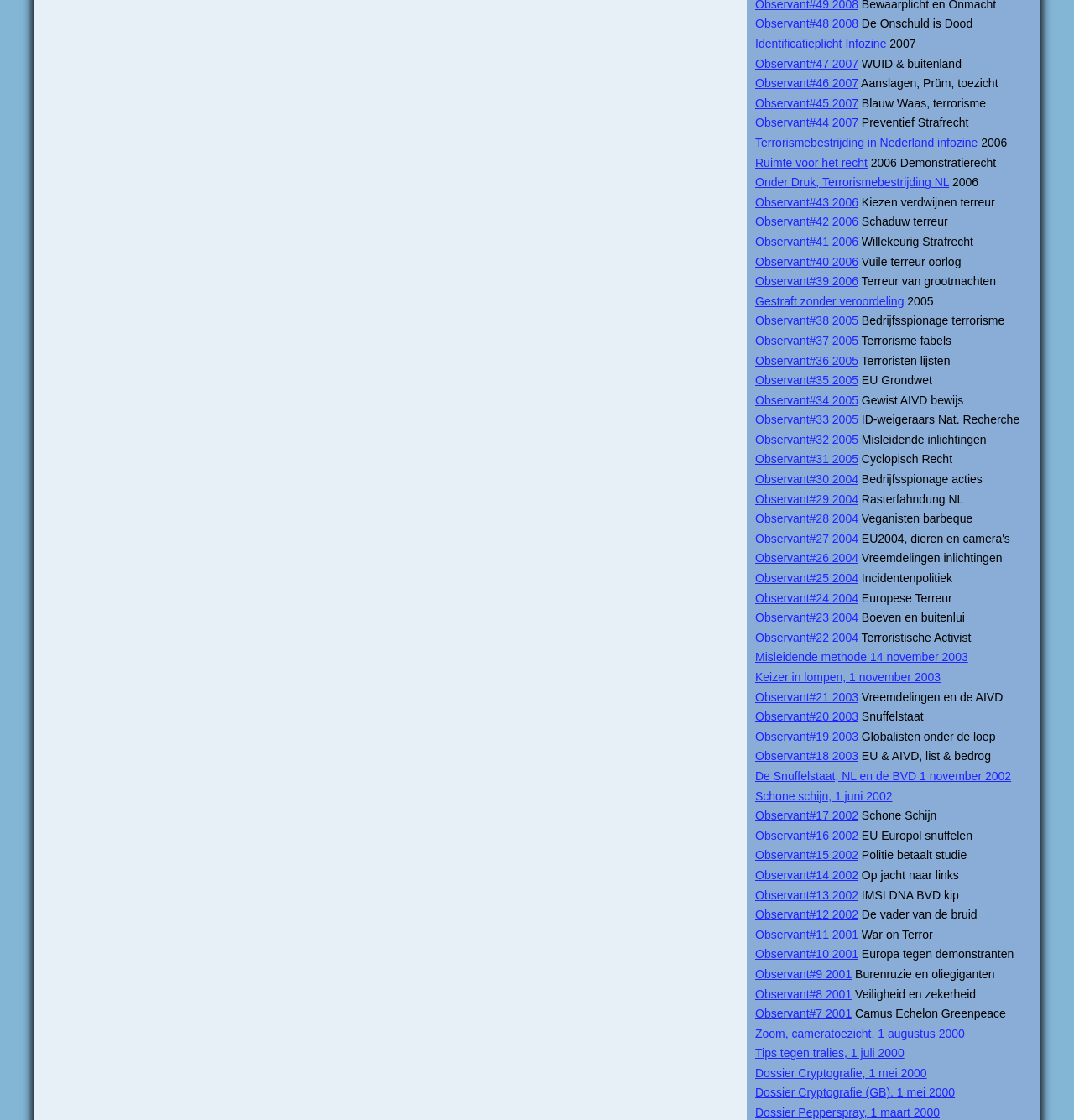Can you specify the bounding box coordinates of the area that needs to be clicked to fulfill the following instruction: "Read about De Onschuld is Dood"?

[0.799, 0.015, 0.906, 0.027]